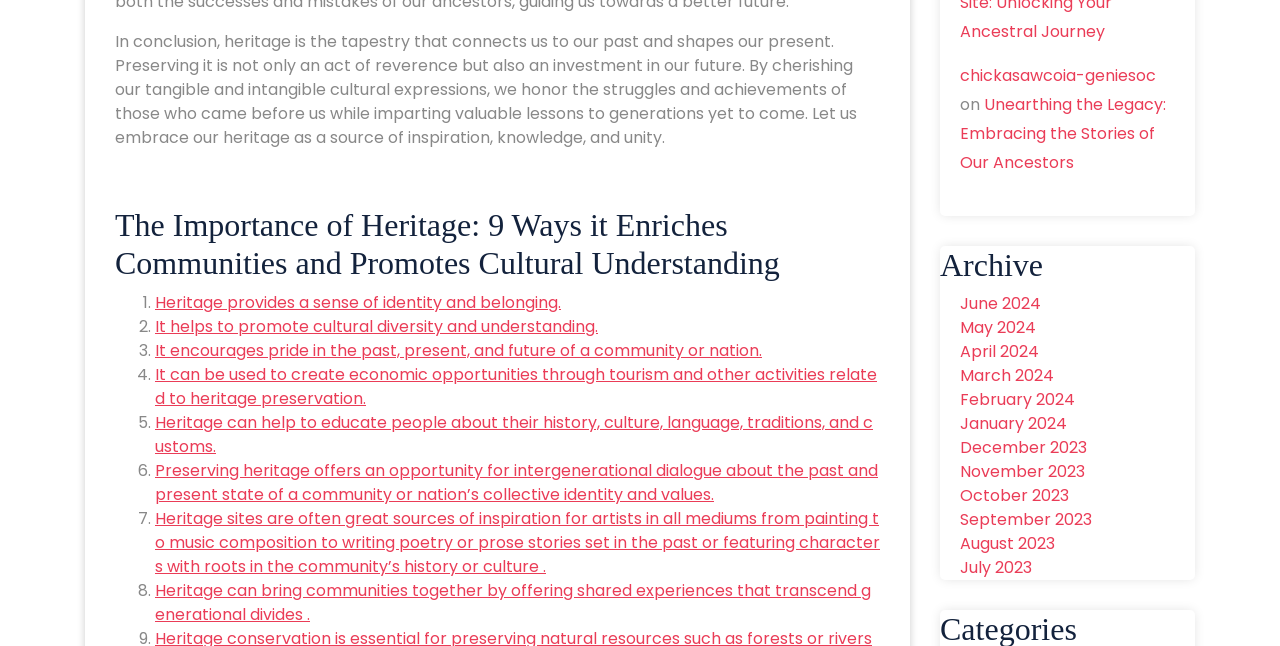What is the purpose of preserving heritage?
Based on the image content, provide your answer in one word or a short phrase.

Investment in our future